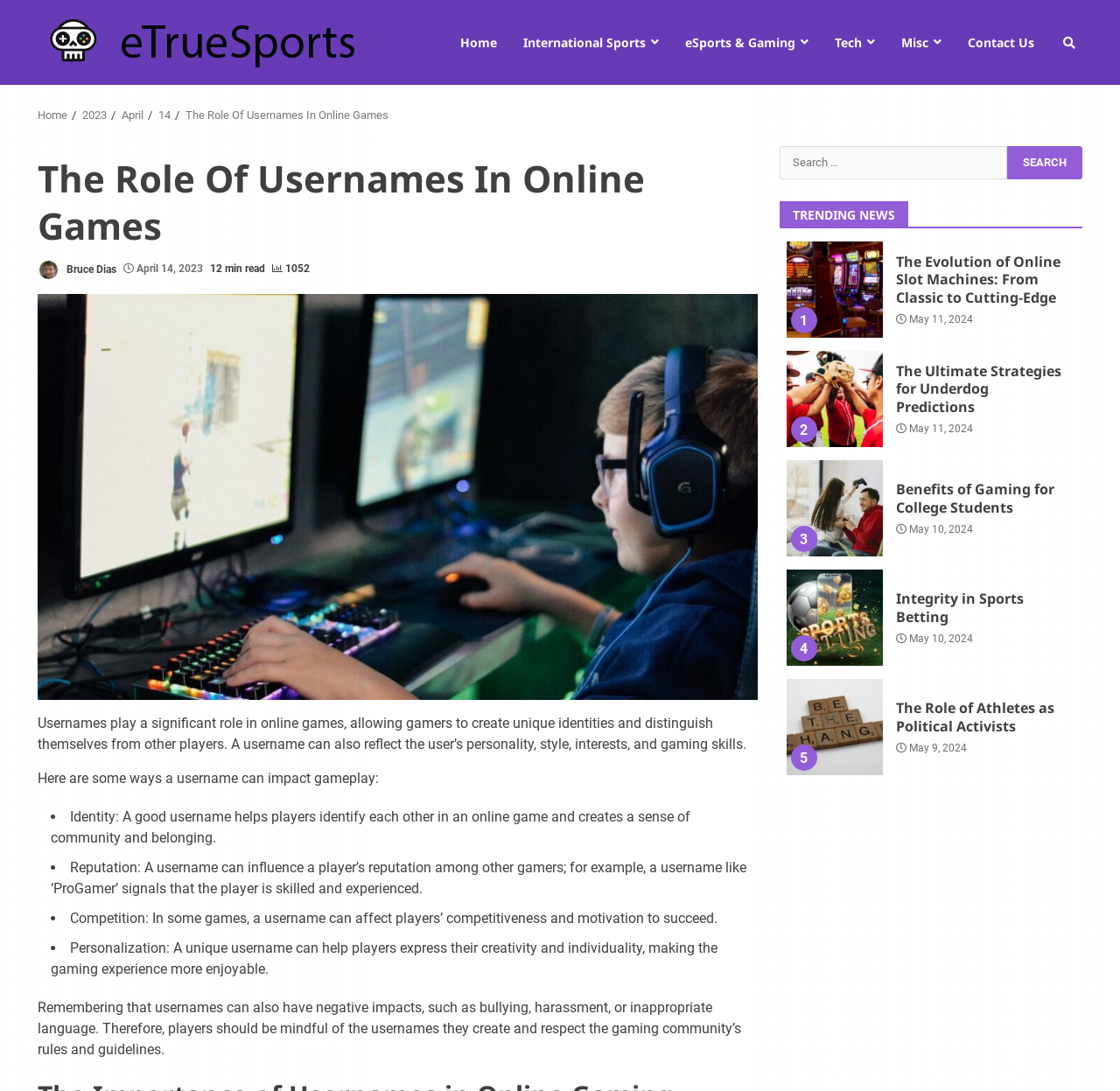What is the headline of the webpage?

The Role Of Usernames In Online Games